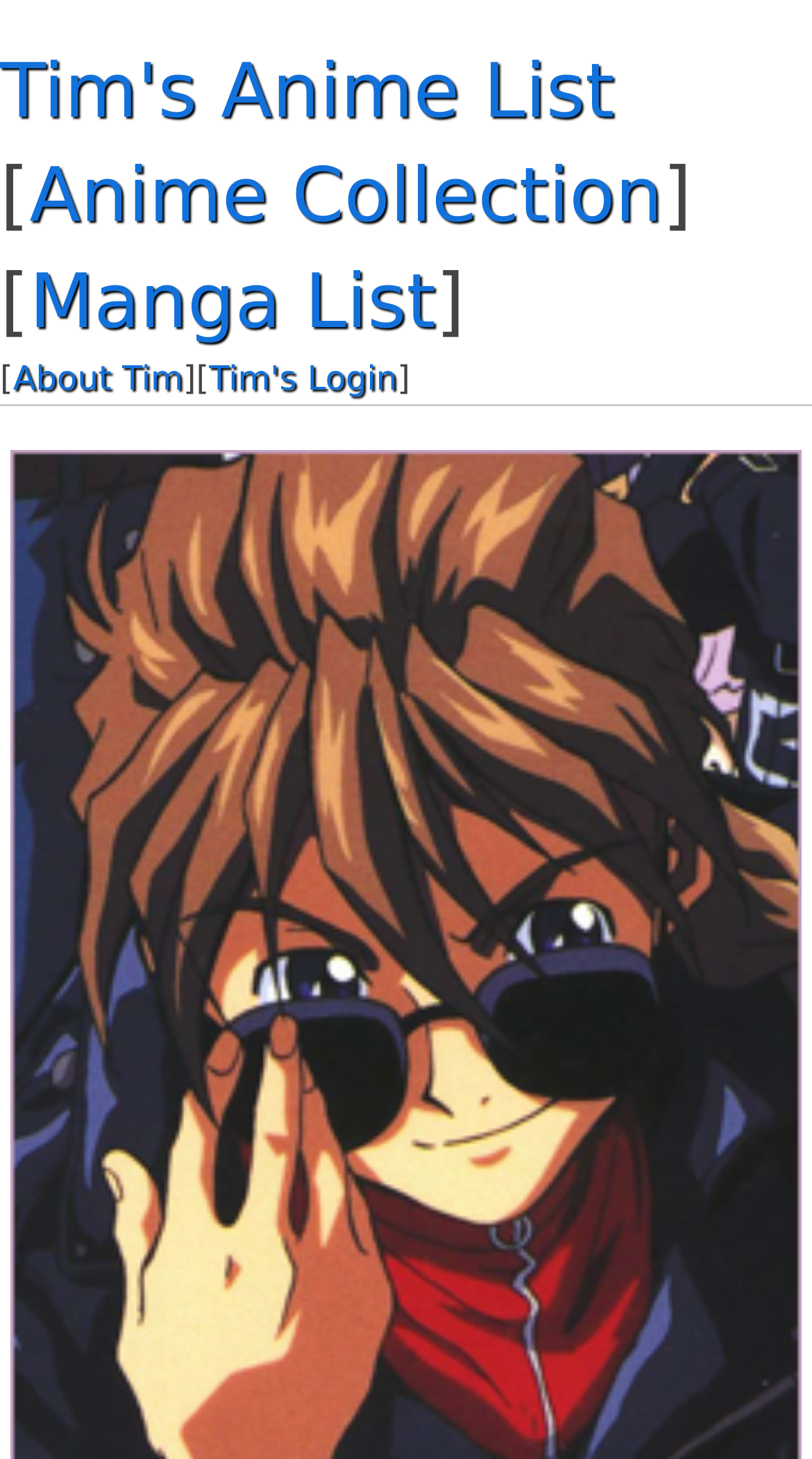Provide a comprehensive caption for the webpage.

The webpage is about a character named Duo Maxwell, and it appears to be a personal webpage or blog. At the top left corner, there is a link to "Tim's Anime List". Next to it, there is a static text "[". On the same line, there is a link to "Anime Collection" taking up most of the width. Following that, there is another static text "]". 

Below these elements, there is a link to "Manga List" positioned slightly to the right of the center. Further down, there are two links side by side: "About Tim" on the left and "Tim's Login" on the right.